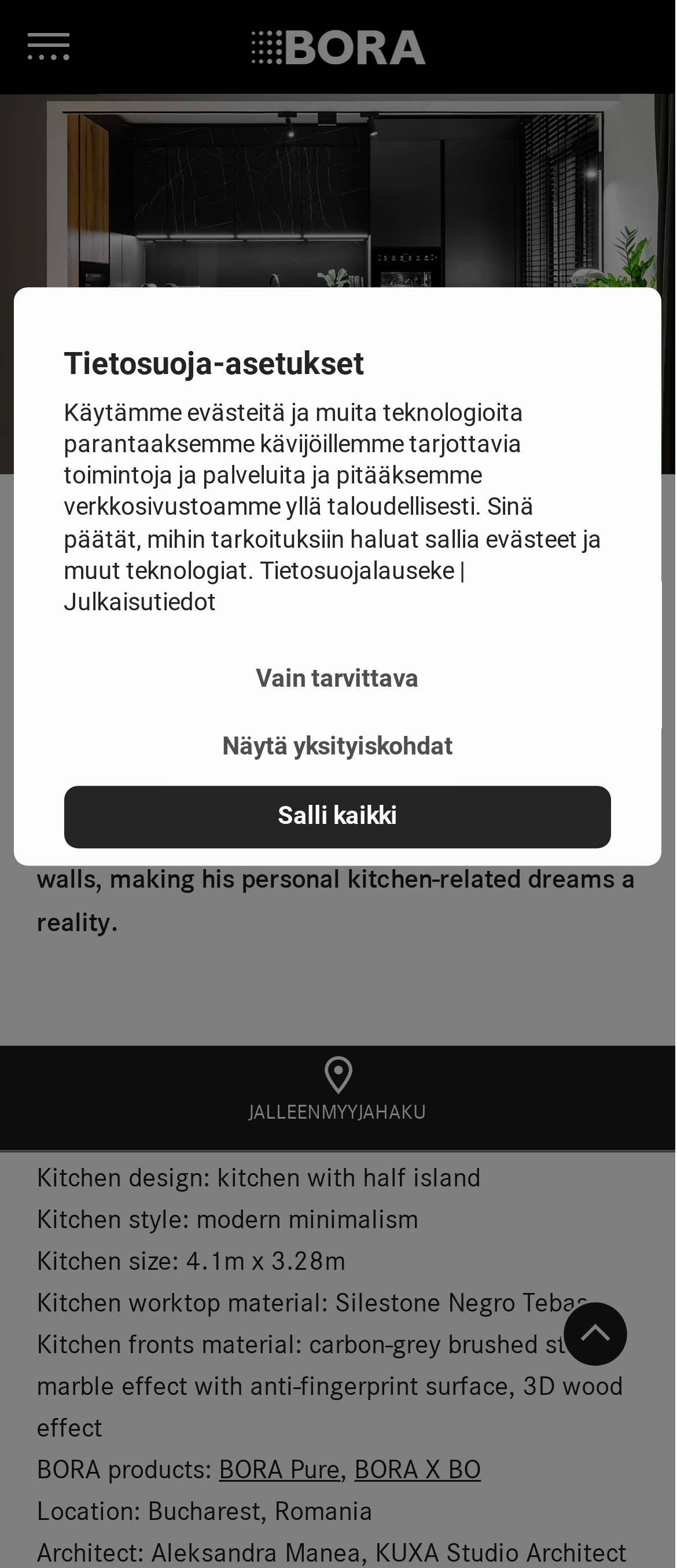Refer to the image and provide an in-depth answer to the question: 
What is the style of the kitchen?

I found the answer by looking at the text description of the kitchen, which mentions 'modern minimalism' as the kitchen style.